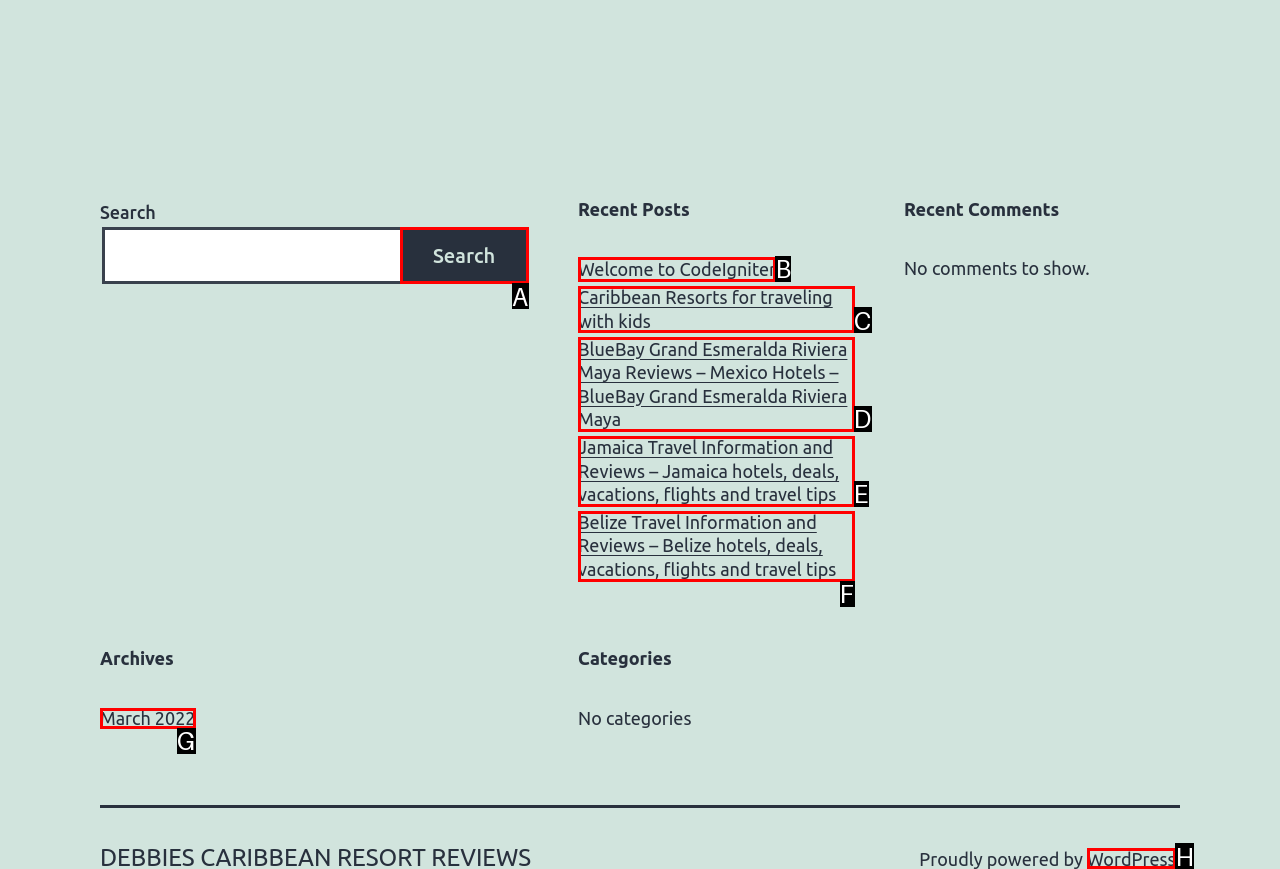Tell me which option best matches the description: Search
Answer with the option's letter from the given choices directly.

A